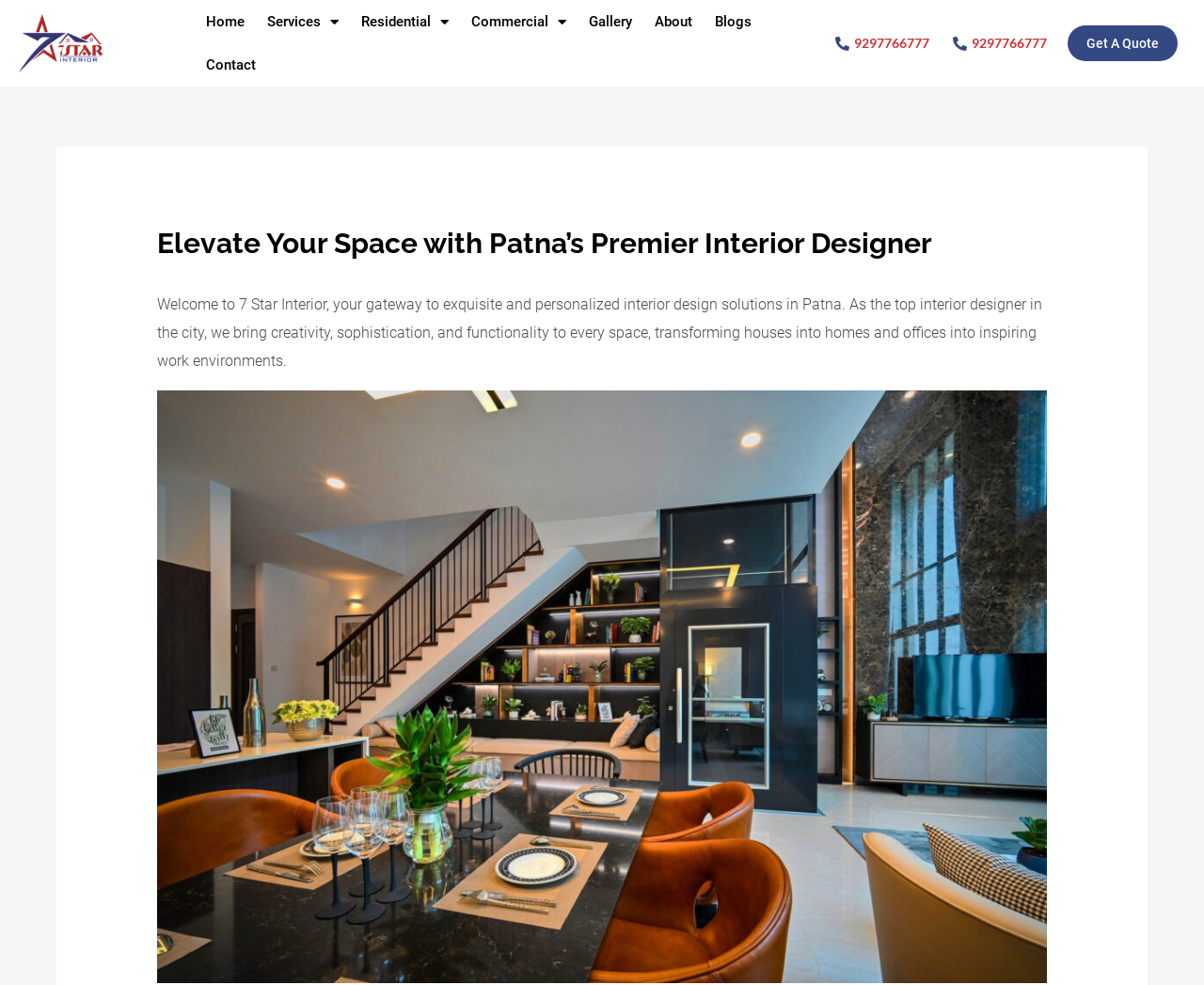Identify and extract the heading text of the webpage.

Elevate Your Space with Patna’s Premier Interior Designer